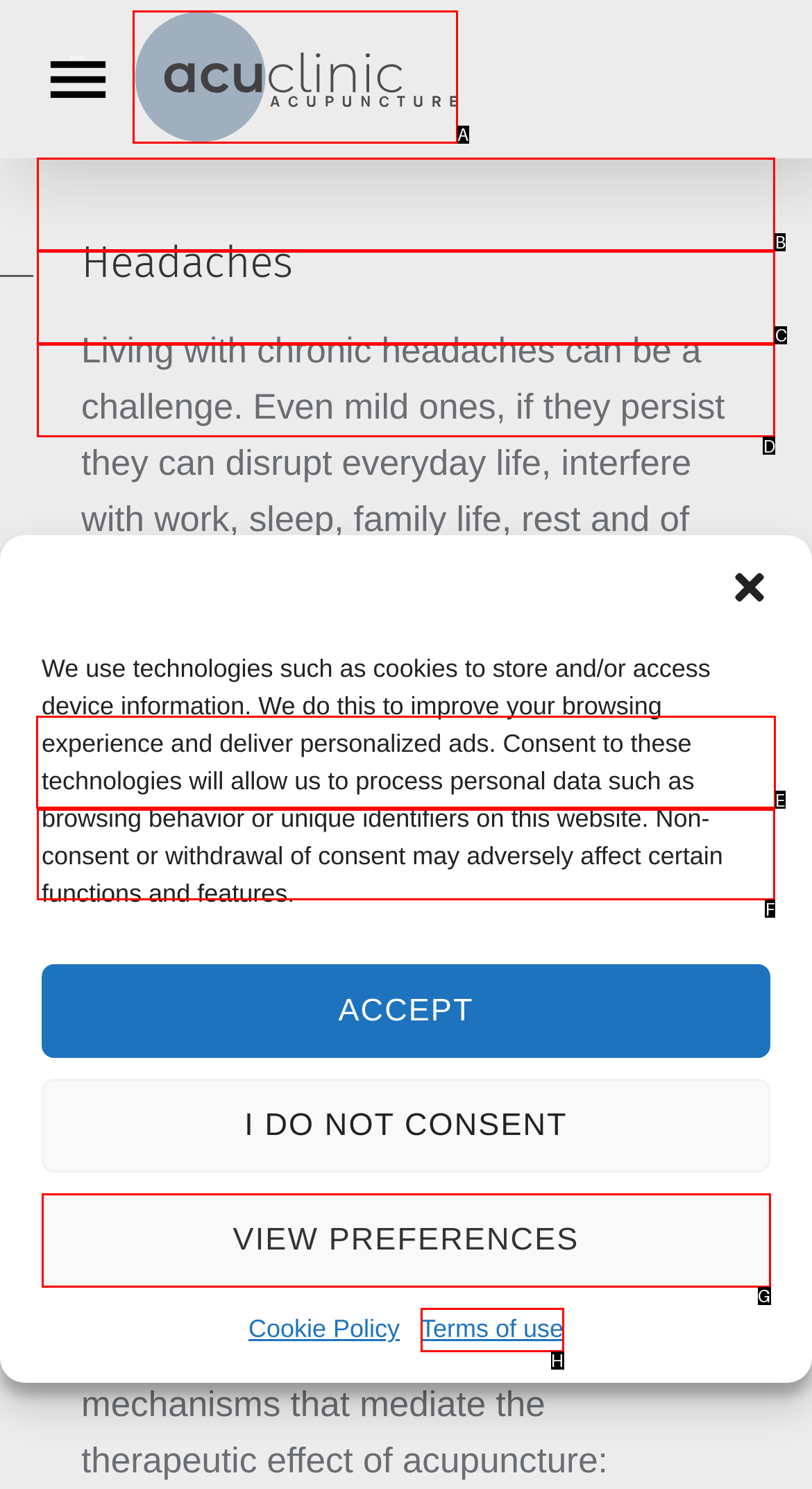Select the HTML element to finish the task: contact us Reply with the letter of the correct option.

E